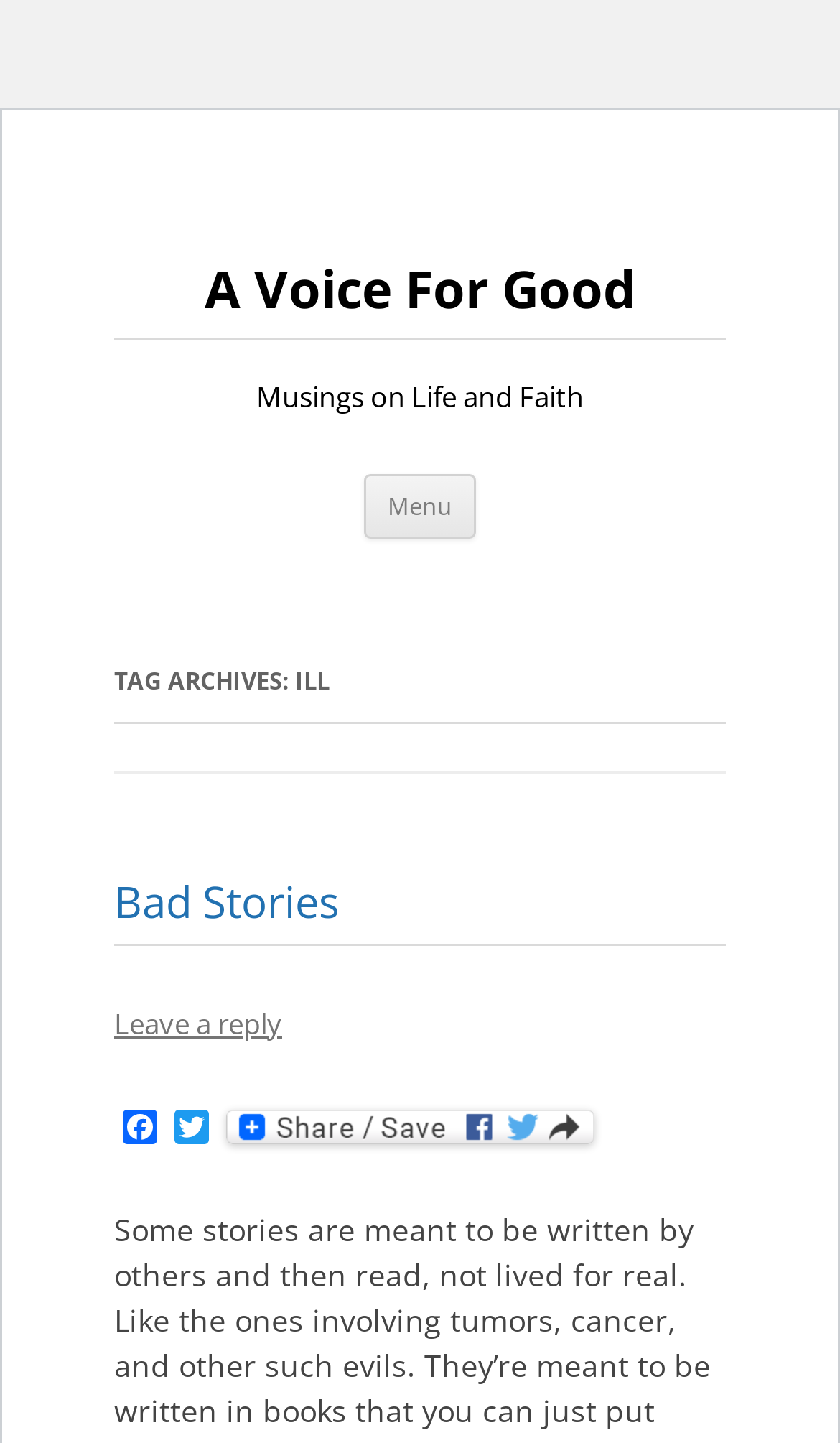Extract the bounding box of the UI element described as: "A Voice For Good".

[0.244, 0.178, 0.756, 0.224]